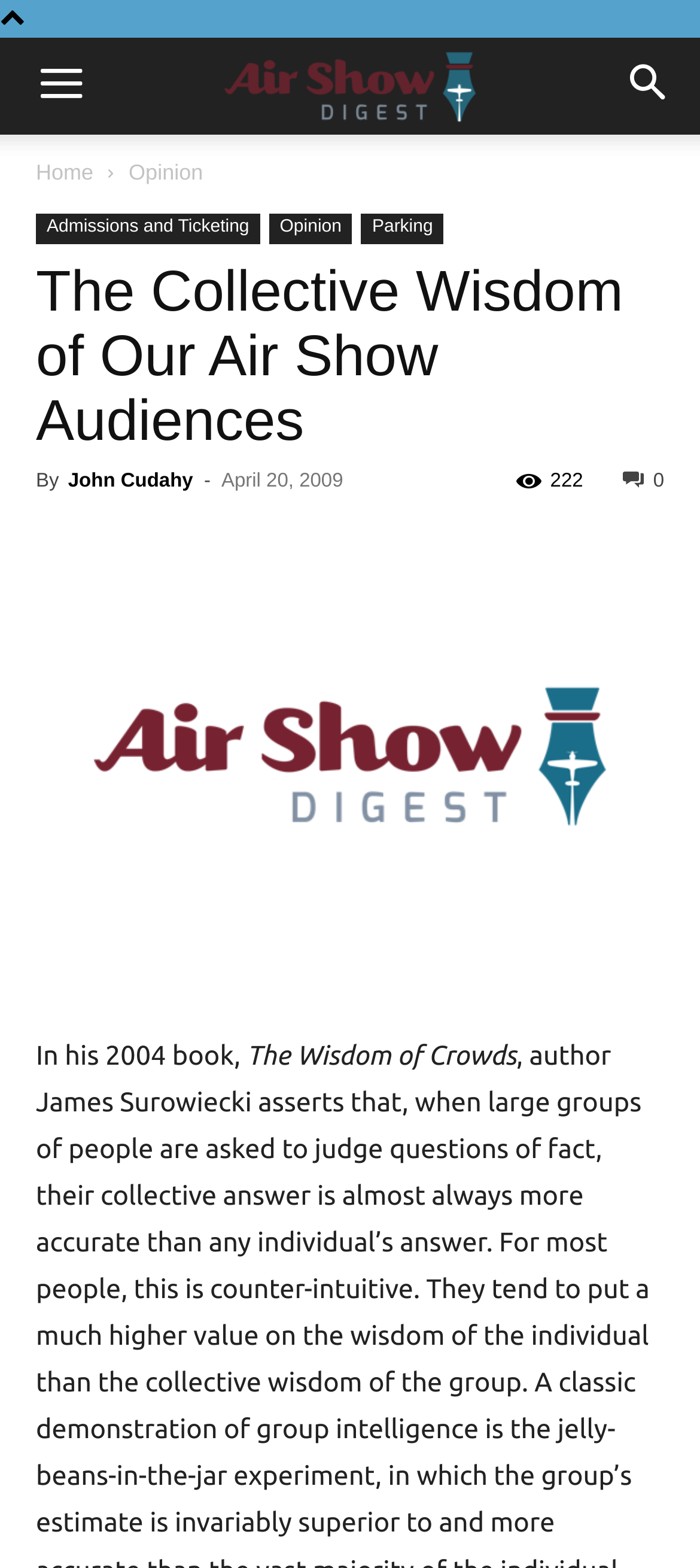Locate the bounding box coordinates of the clickable area to execute the instruction: "Go to the home page". Provide the coordinates as four float numbers between 0 and 1, represented as [left, top, right, bottom].

[0.051, 0.102, 0.133, 0.118]